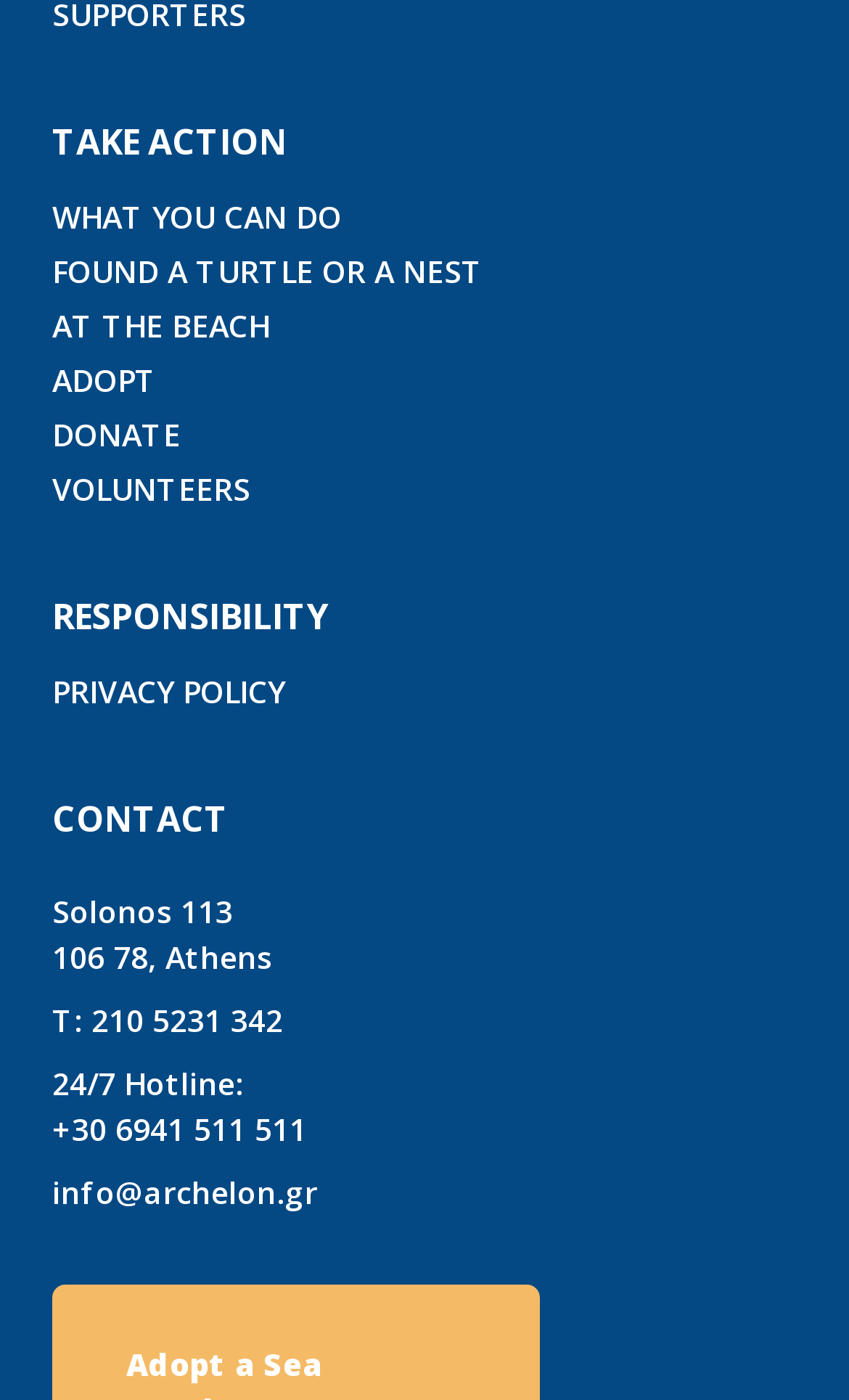Identify the bounding box coordinates of the clickable region necessary to fulfill the following instruction: "Visit 'FOUND A TURTLE OR A NEST'". The bounding box coordinates should be four float numbers between 0 and 1, i.e., [left, top, right, bottom].

[0.062, 0.178, 0.569, 0.21]